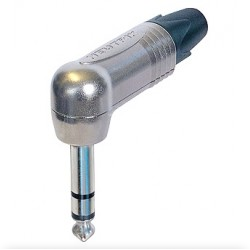Where is the Neutrik Jack NP3RX commonly utilized? Based on the image, give a response in one word or a short phrase.

Live sound and studio environments